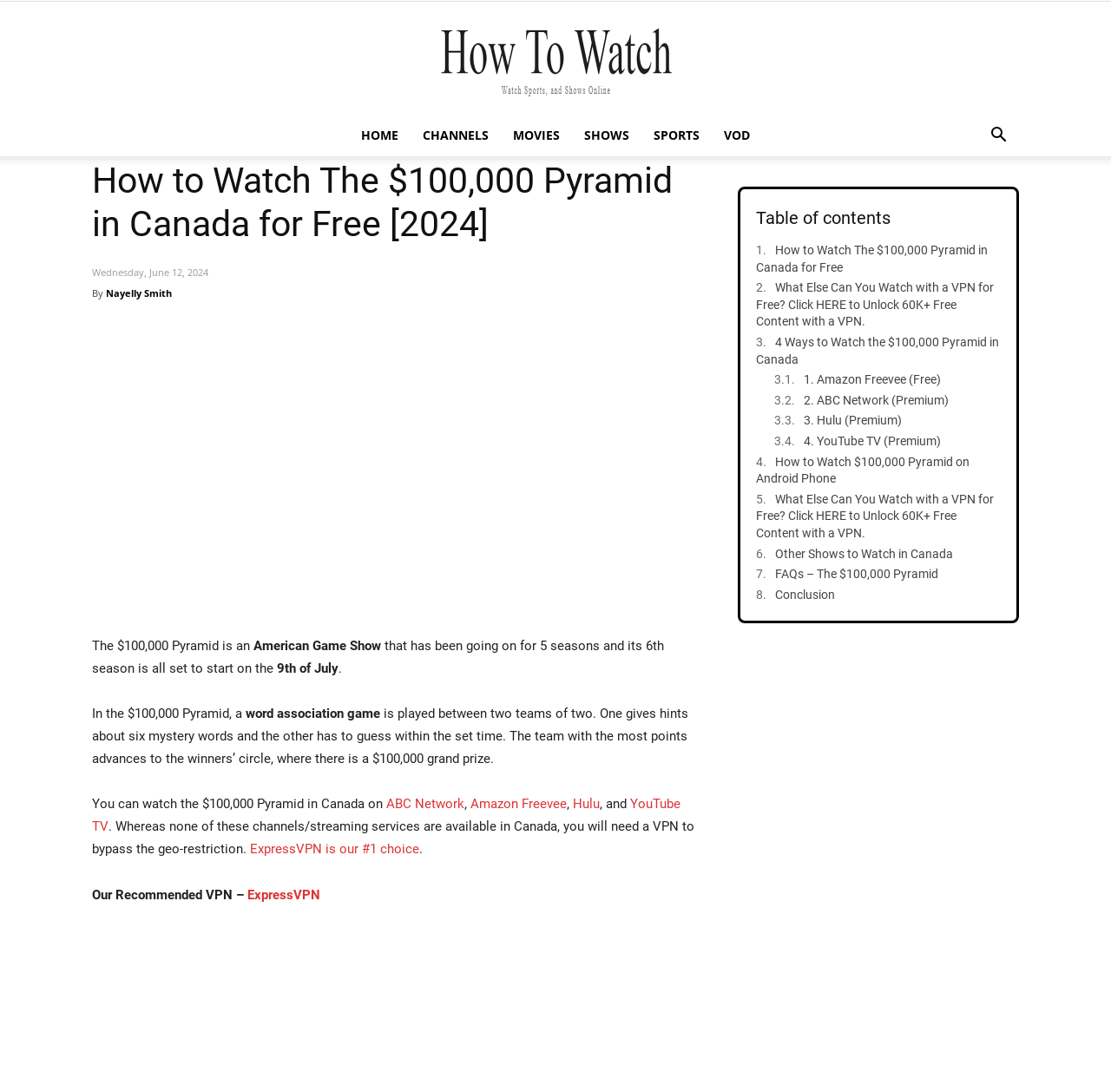Can you find the bounding box coordinates for the element that needs to be clicked to execute this instruction: "Learn how to watch $100,000 Pyramid in Canada for free"? The coordinates should be given as four float numbers between 0 and 1, i.e., [left, top, right, bottom].

[0.083, 0.145, 0.627, 0.225]